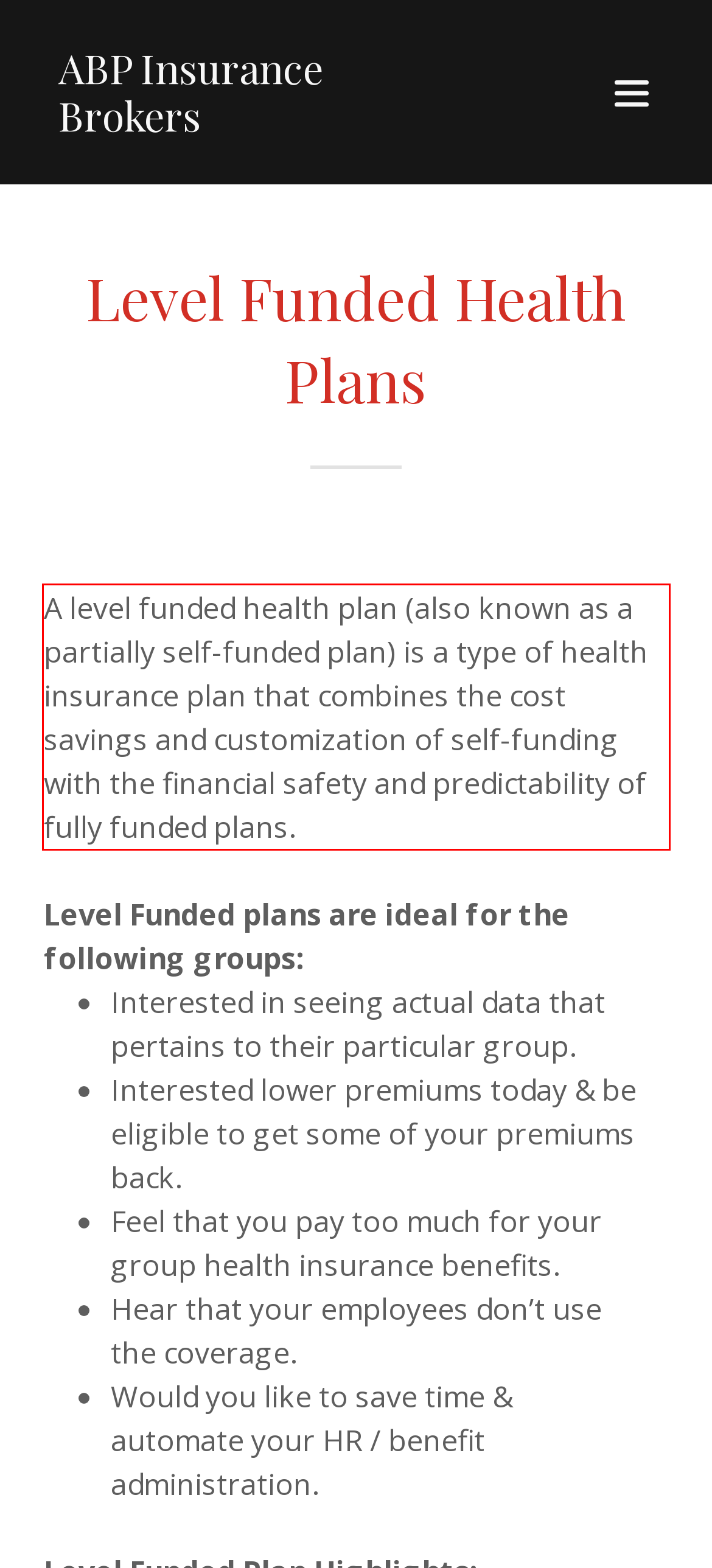You are provided with a screenshot of a webpage featuring a red rectangle bounding box. Extract the text content within this red bounding box using OCR.

A level funded health plan (also known as a partially self-funded plan) is a type of health insurance plan that combines the cost savings and customization of self-funding with the financial safety and predictability of fully funded plans.